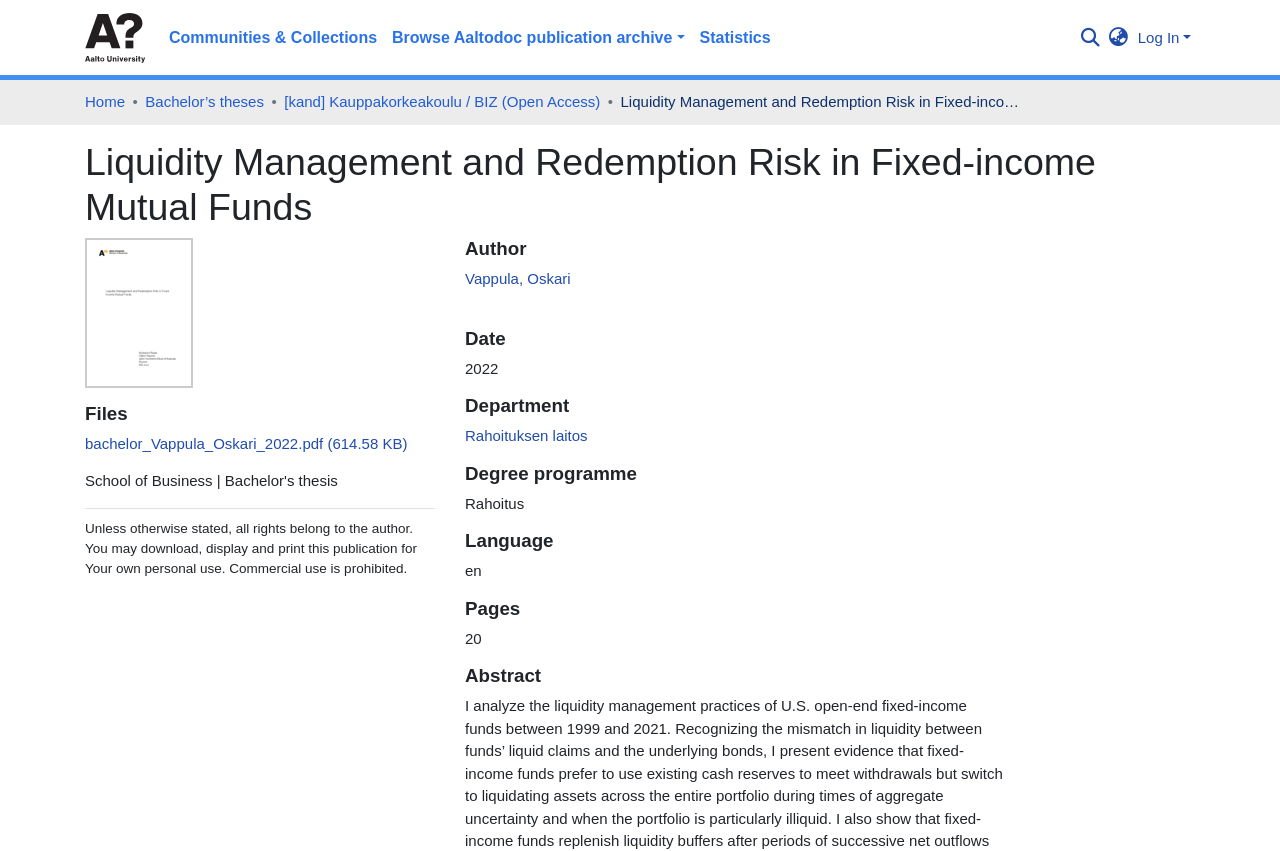Describe the entire webpage, focusing on both content and design.

This webpage is about a research paper titled "Liquidity Management and Redemption Risk in Fixed-income Mutual Funds". At the top, there is a main navigation bar with links to "Aalto University", "Communities & Collections", "Browse Aaltodoc publication archive", and "Statistics". On the right side of the navigation bar, there is a search box with a submit button. Next to the search box, there is a language switch button and a "Log In" link.

Below the navigation bar, there is a breadcrumb navigation with links to "Home", "Bachelor’s theses", and "[kand] Kauppakorkeakoulu / BIZ (Open Access)". The title of the research paper is displayed prominently in the middle of the page.

On the left side of the page, there is a thumbnail image. Below the image, there are headings and links to files, including a PDF file titled "bachelor_Vappula_Oskari_2022.pdf". There is also a statement about the rights to the publication.

On the right side of the page, there are several headings and links related to the author, including the author's name, date, department, degree programme, language, and number of pages. There is also an abstract section, but the content is not provided.

Overall, this webpage appears to be a publication page for a research paper, providing access to the paper and information about the author and the publication.